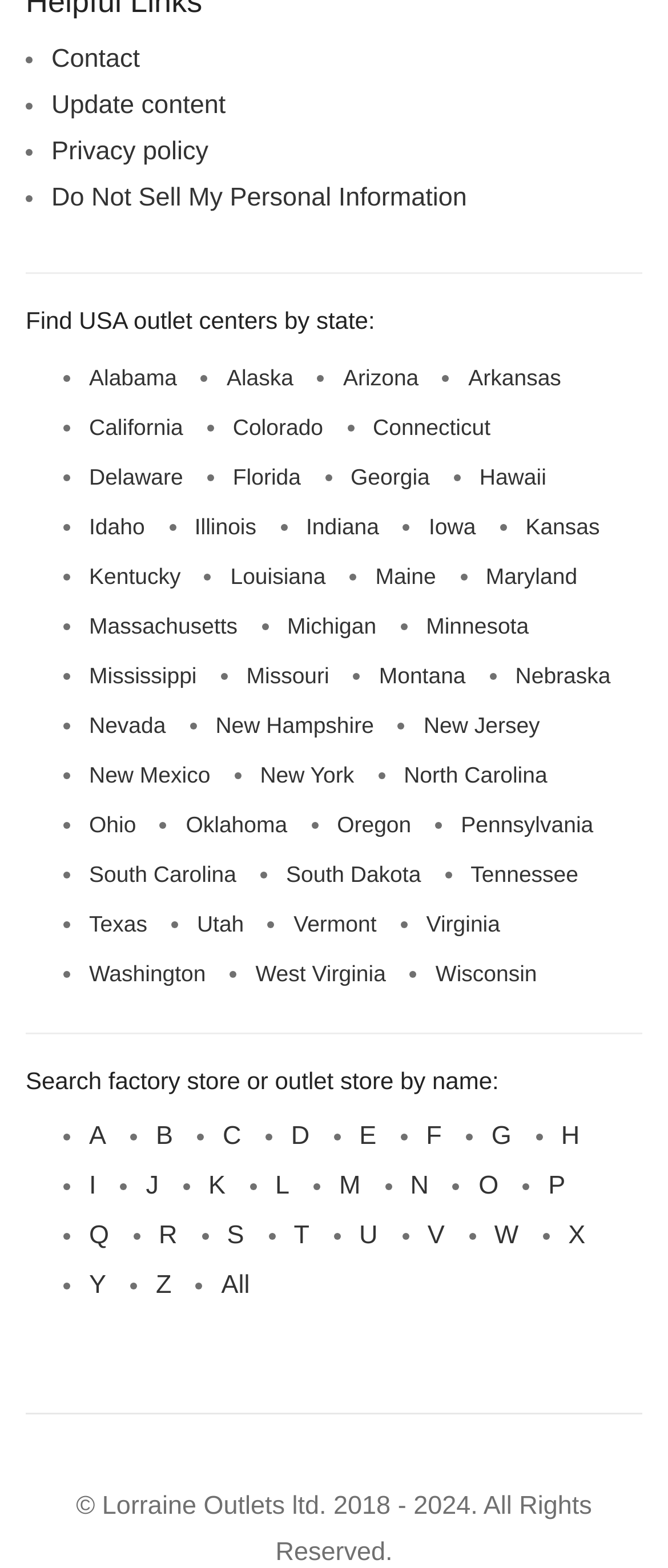Please identify the coordinates of the bounding box for the clickable region that will accomplish this instruction: "View Update content".

[0.077, 0.058, 0.338, 0.077]